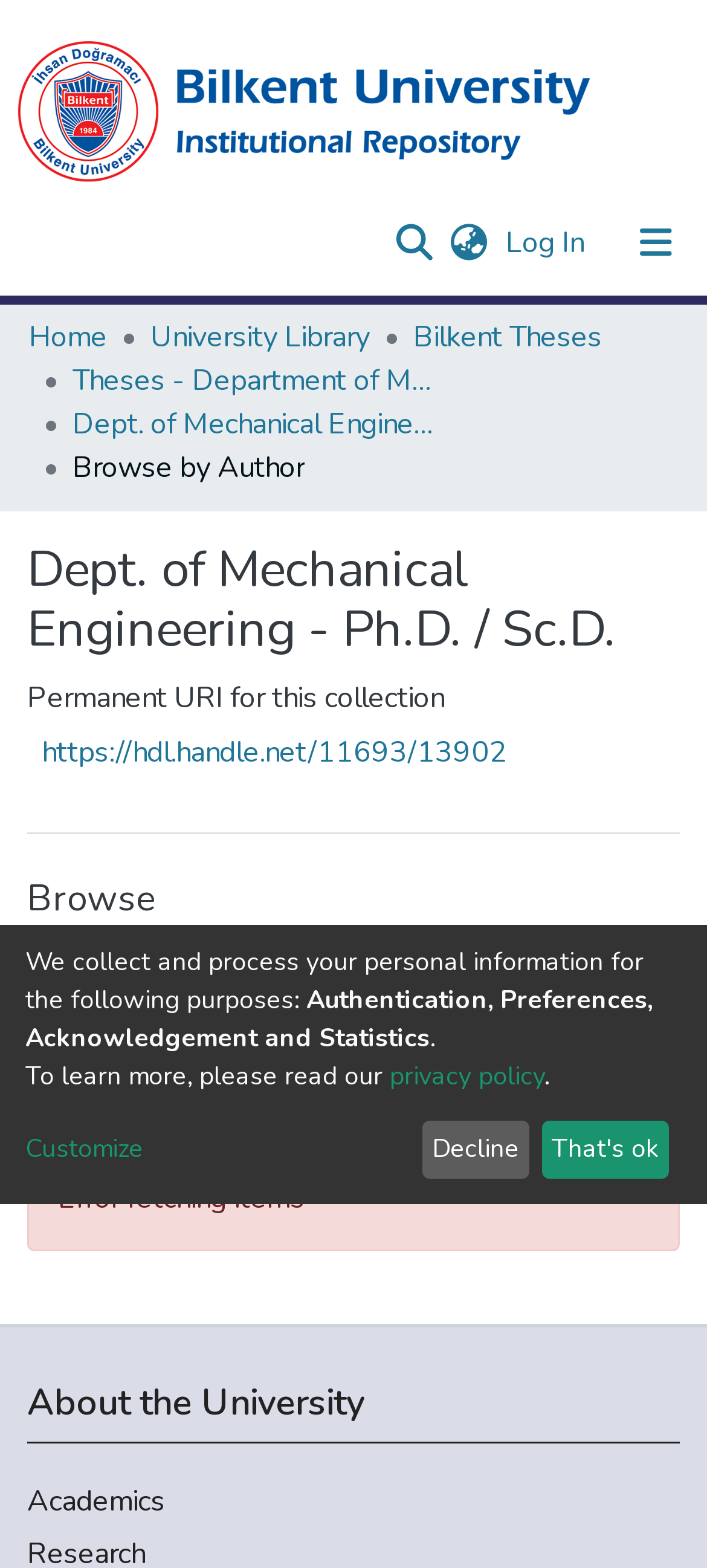Based on the element description "Academics", predict the bounding box coordinates of the UI element.

[0.038, 0.472, 0.962, 0.5]